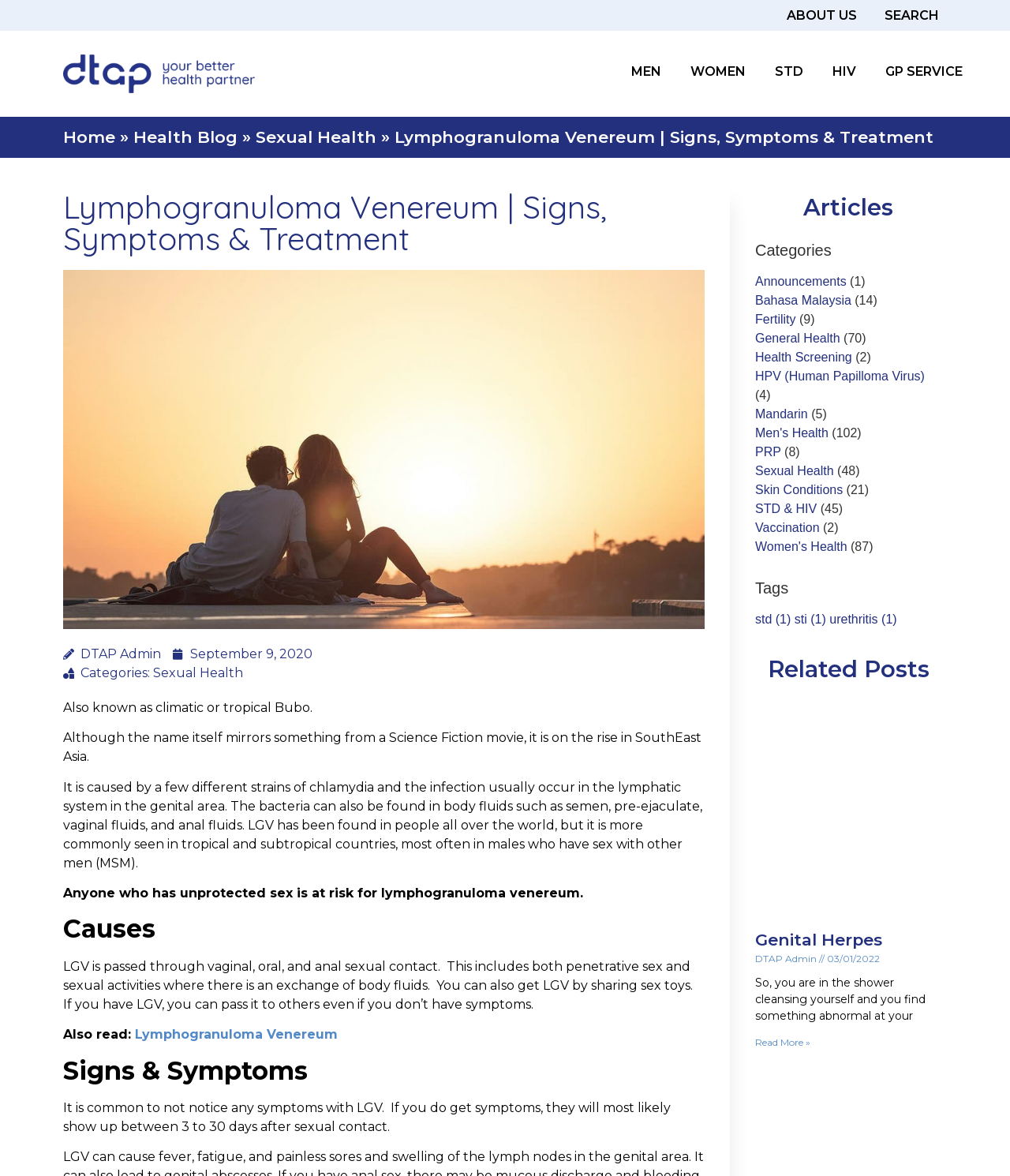Please determine the bounding box coordinates, formatted as (top-left x, top-left y, bottom-right x, bottom-right y), with all values as floating point numbers between 0 and 1. Identify the bounding box of the region described as: Read More »

[0.748, 0.881, 0.802, 0.892]